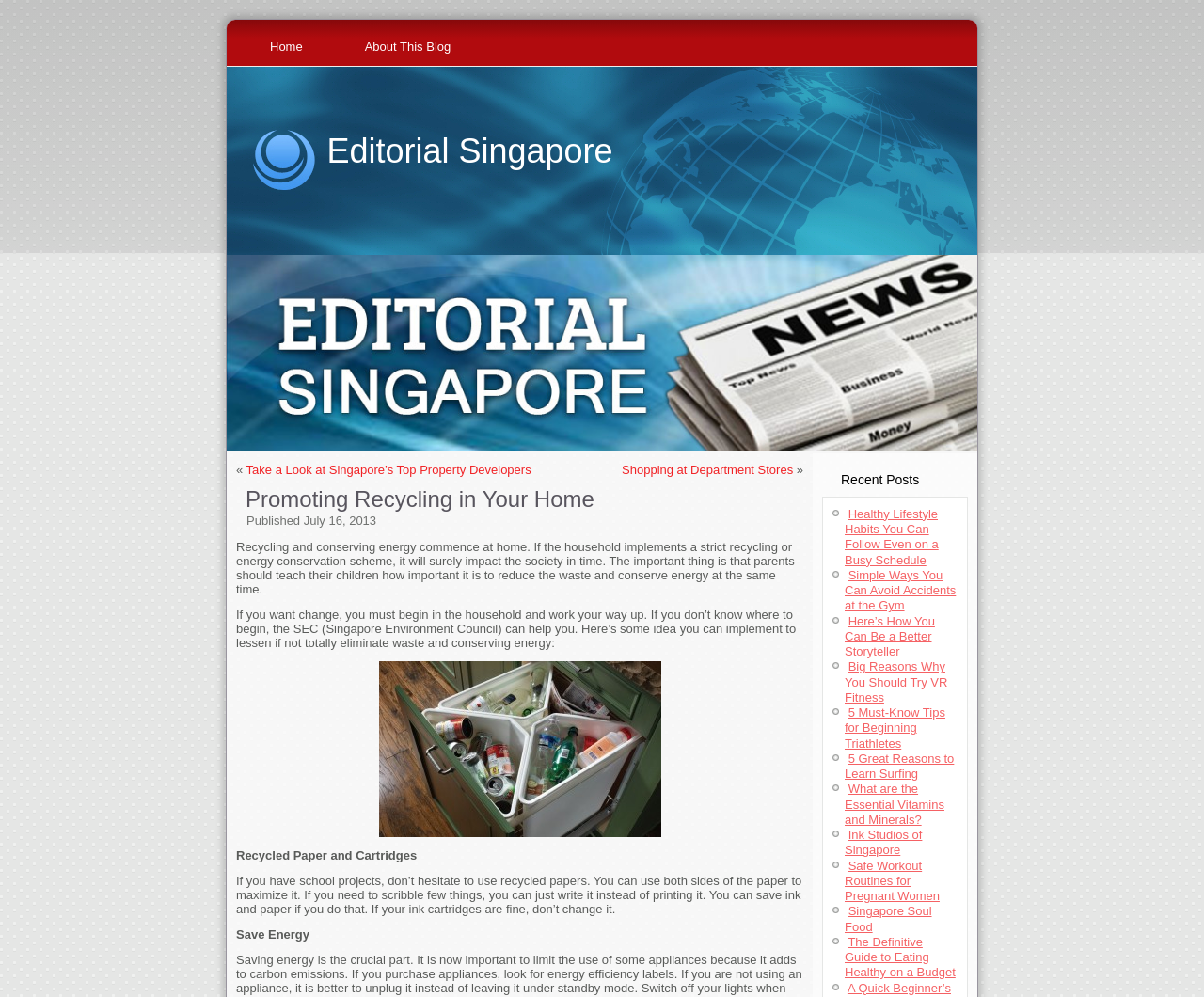Using the format (top-left x, top-left y, bottom-right x, bottom-right y), provide the bounding box coordinates for the described UI element. All values should be floating point numbers between 0 and 1: Home

[0.201, 0.027, 0.275, 0.066]